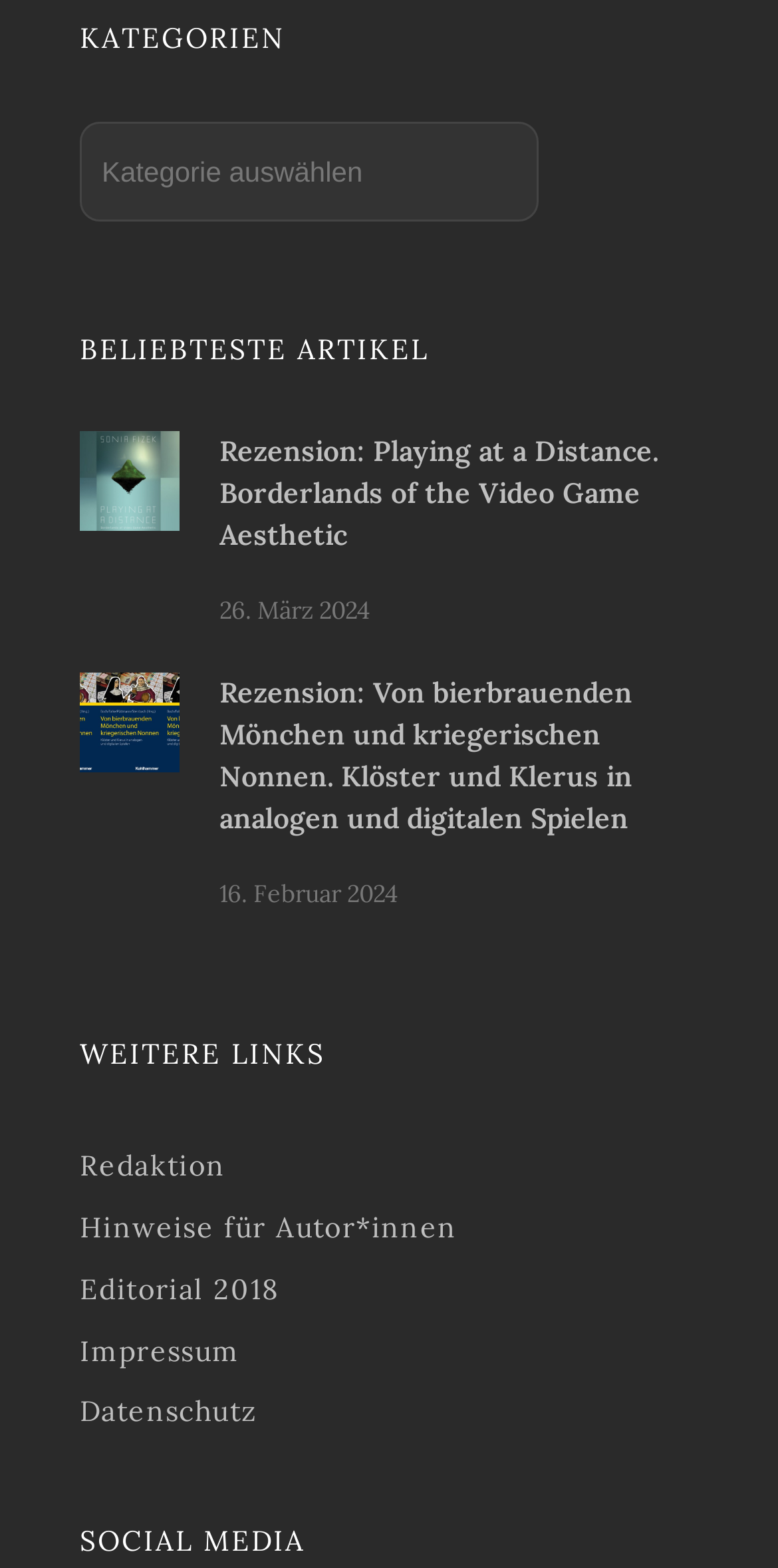Identify the bounding box of the UI component described as: "Editorial 2018".

[0.103, 0.81, 0.359, 0.833]